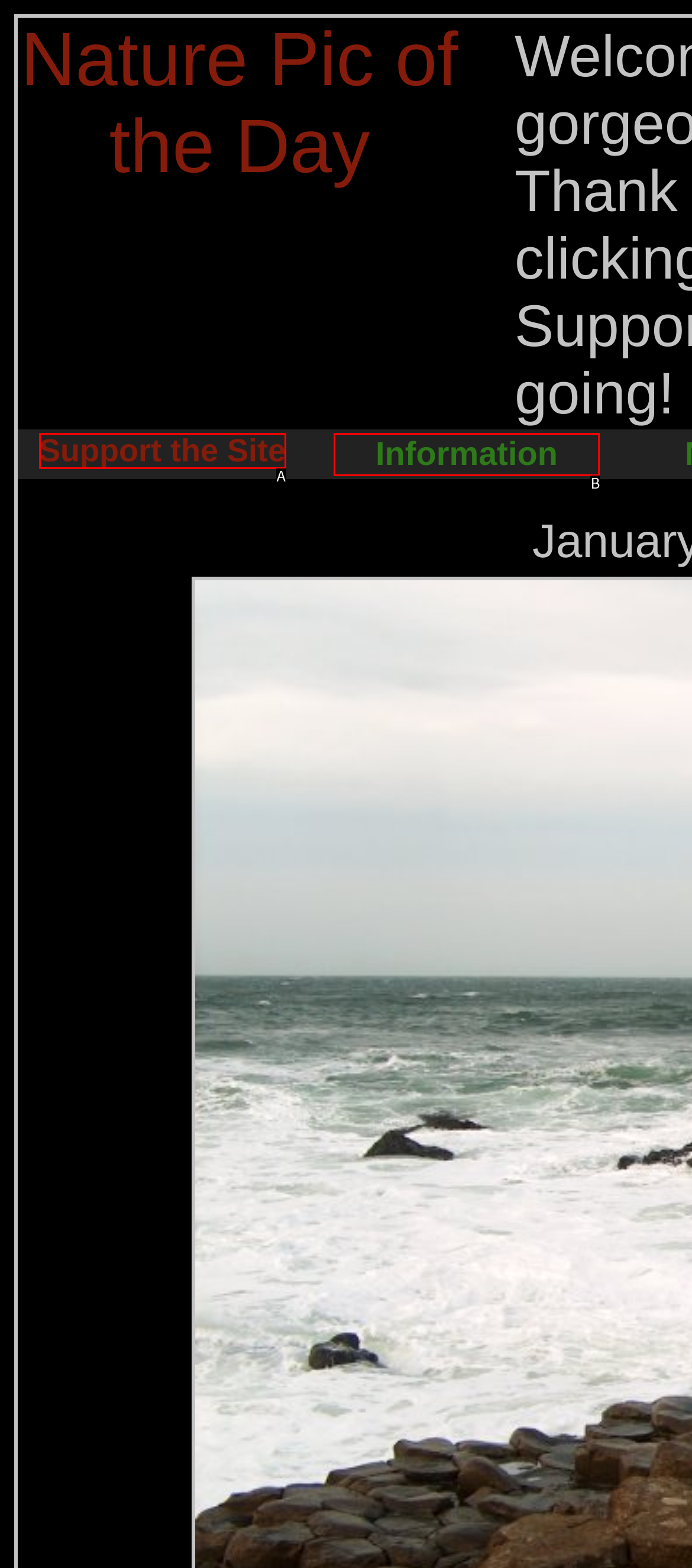Determine the HTML element that aligns with the description: alt="delaw office logo"
Answer by stating the letter of the appropriate option from the available choices.

None